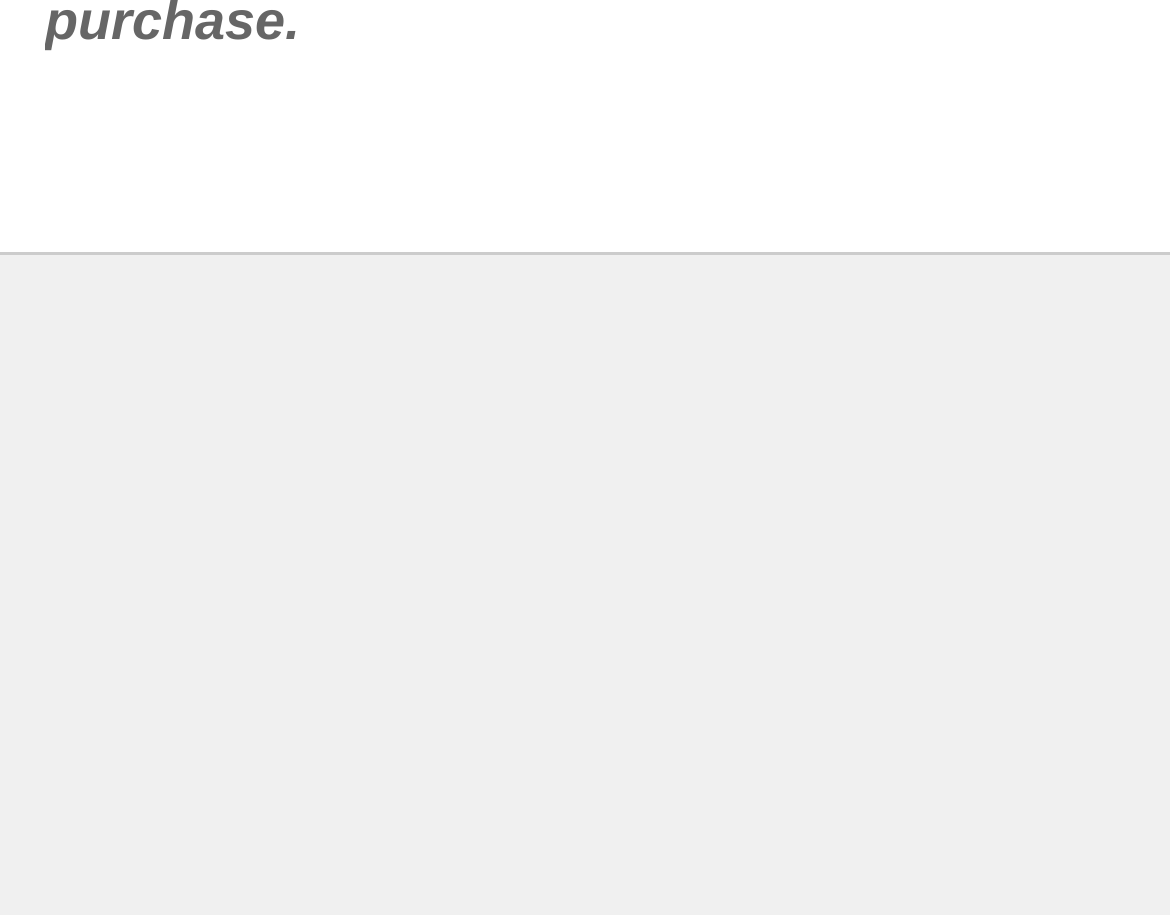Please study the image and answer the question comprehensively:
What is the last region listed?

The last region listed is 'Pacific', which is a link element located at the bottom right of the webpage with a bounding box coordinate of [0.445, 0.807, 0.645, 0.923].